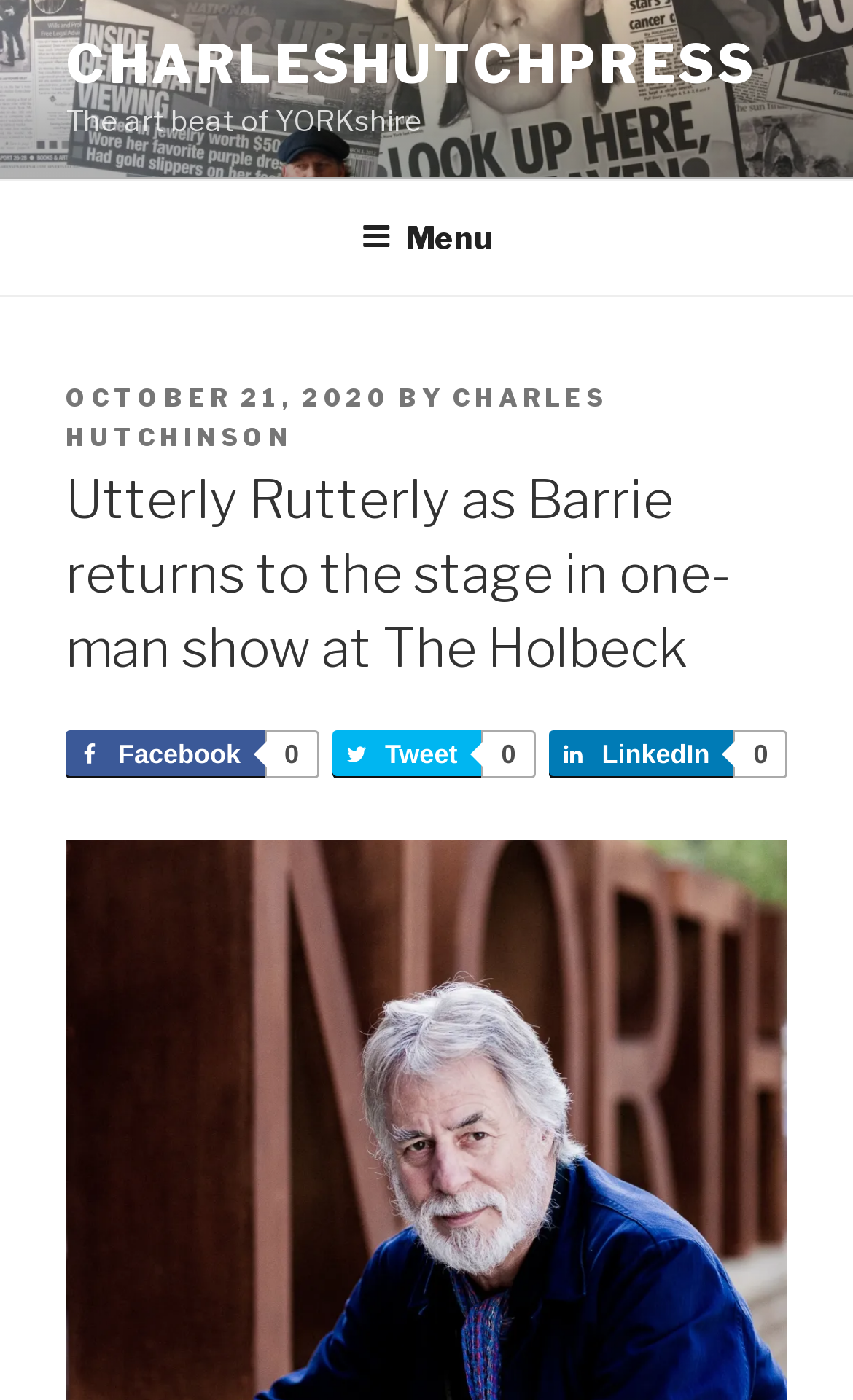What is the name of the theatre where Barrie is performing?
Ensure your answer is thorough and detailed.

I found the name of the theatre by reading the article title, which is 'Utterly Rutterly as Barrie returns to the stage in one-man show at The Holbeck'. The theatre name is 'The Holbeck'.